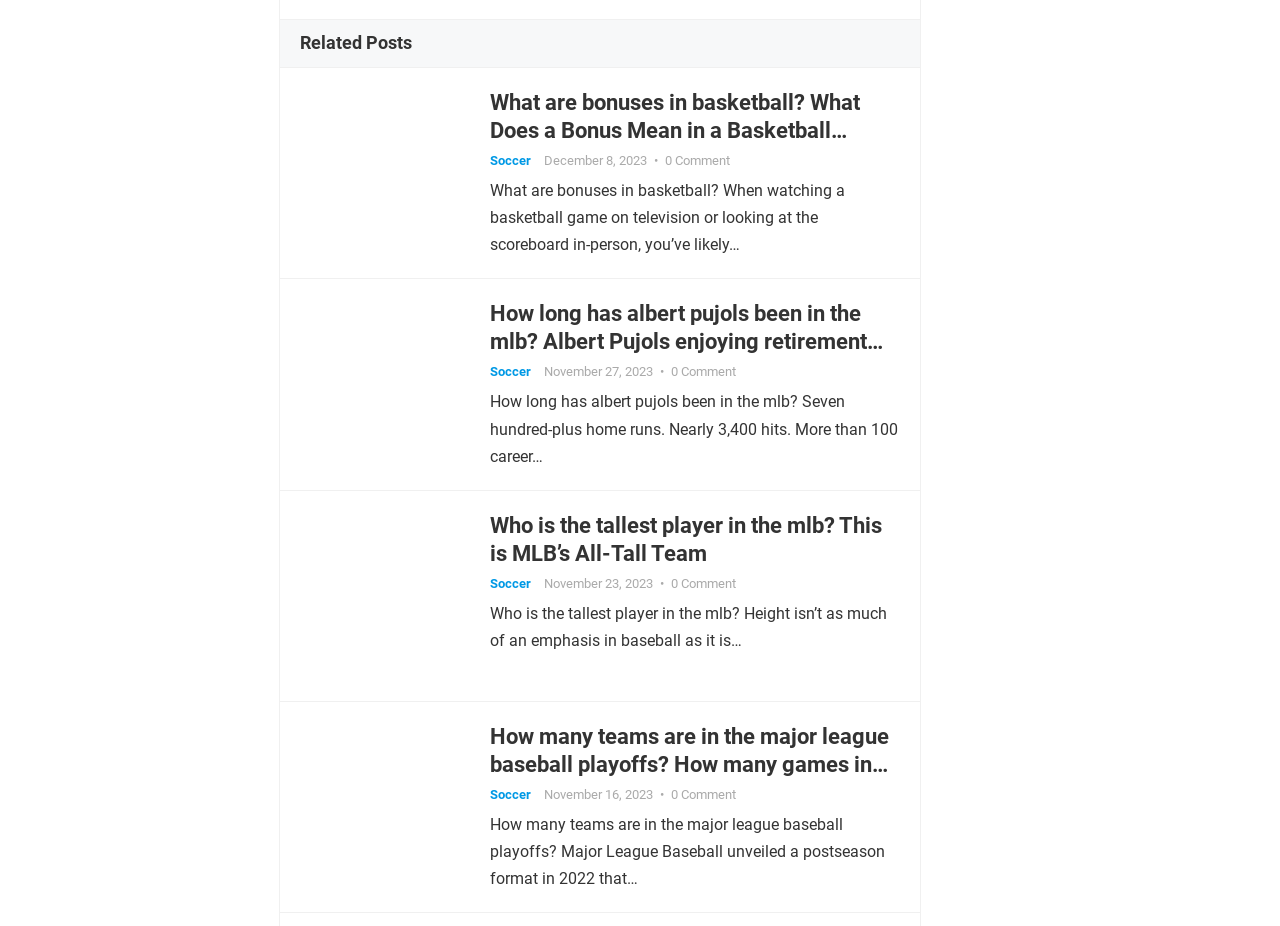Please answer the following question using a single word or phrase: 
How many comments does the third related post have?

0 Comment